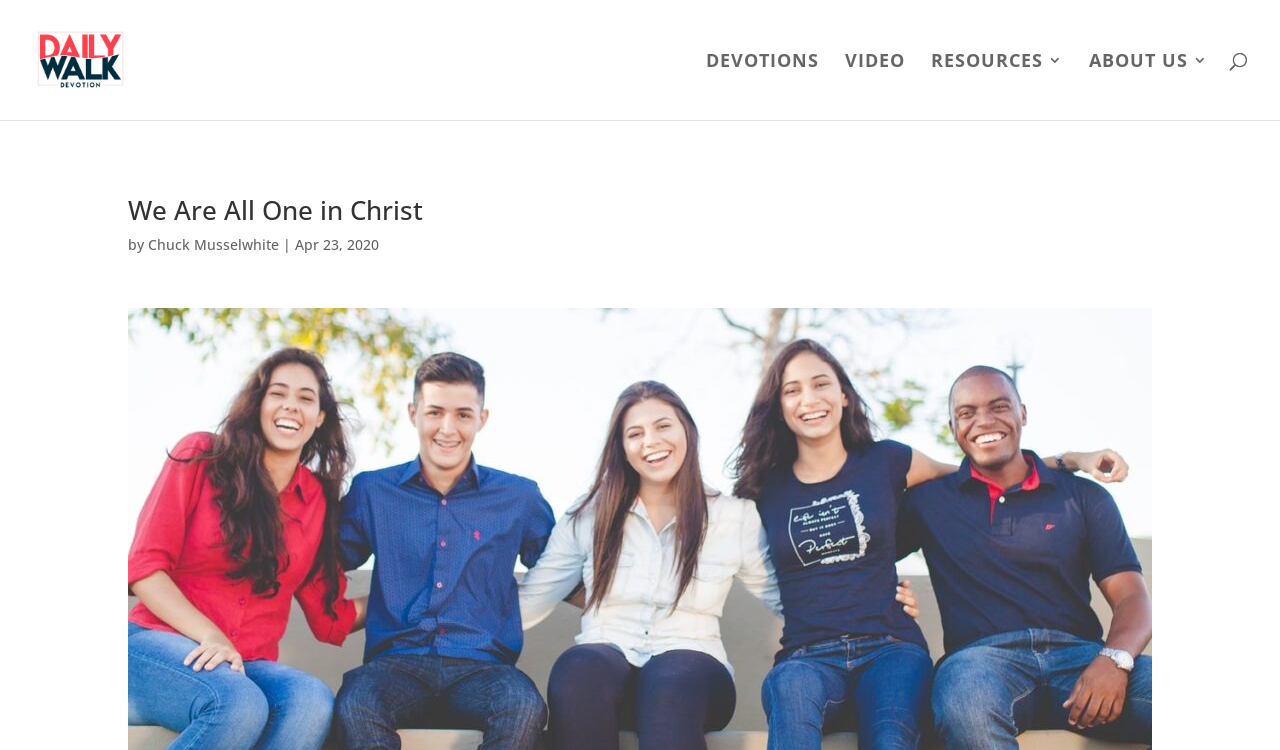Please give a short response to the question using one word or a phrase:
What is the logo of the webpage?

Daily Walk Devotion